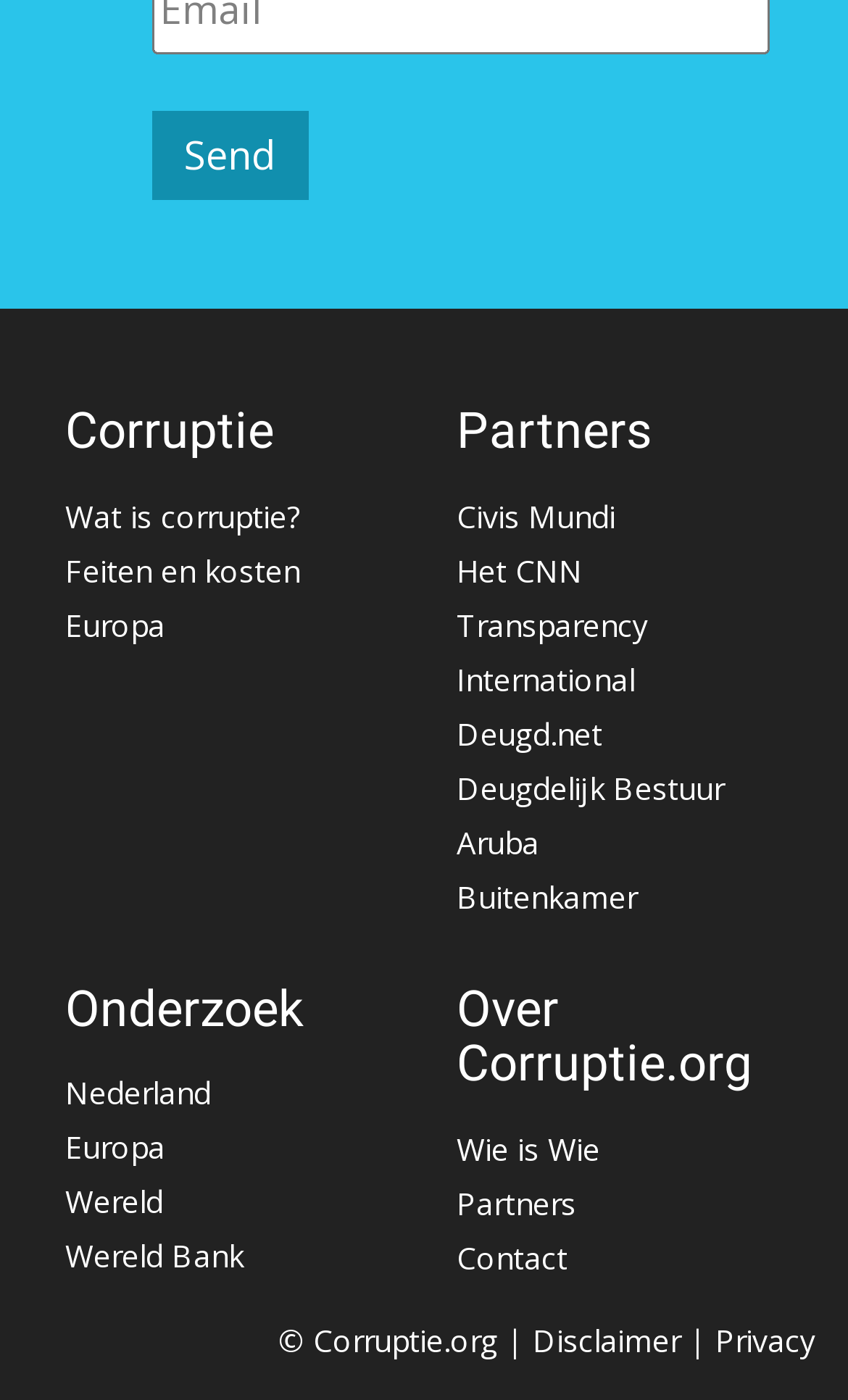Please locate the bounding box coordinates for the element that should be clicked to achieve the following instruction: "Visit the 'Civis Mundi' partner page". Ensure the coordinates are given as four float numbers between 0 and 1, i.e., [left, top, right, bottom].

[0.538, 0.353, 0.726, 0.383]